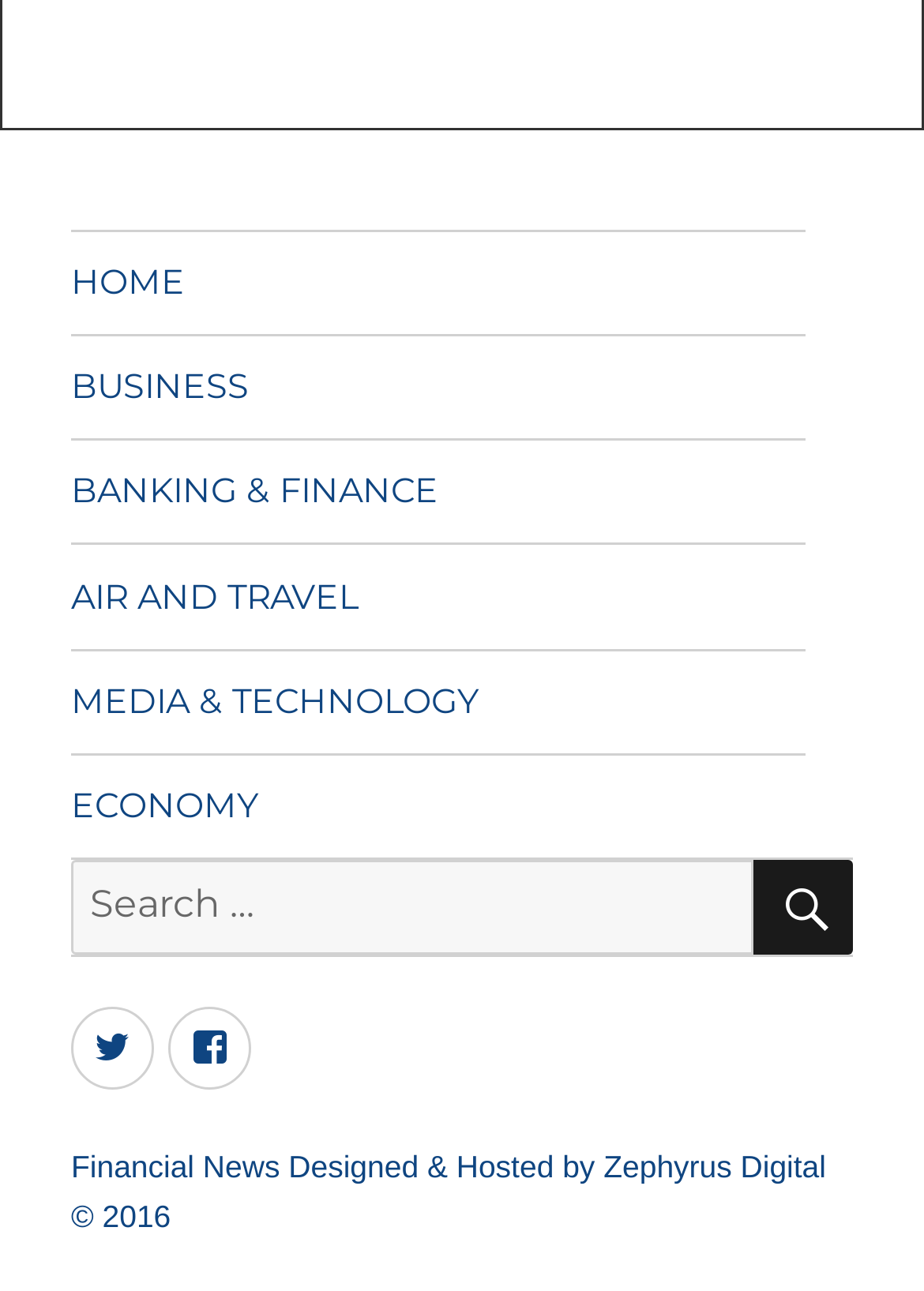Answer the question below using just one word or a short phrase: 
Is there a search function on the webpage?

Yes